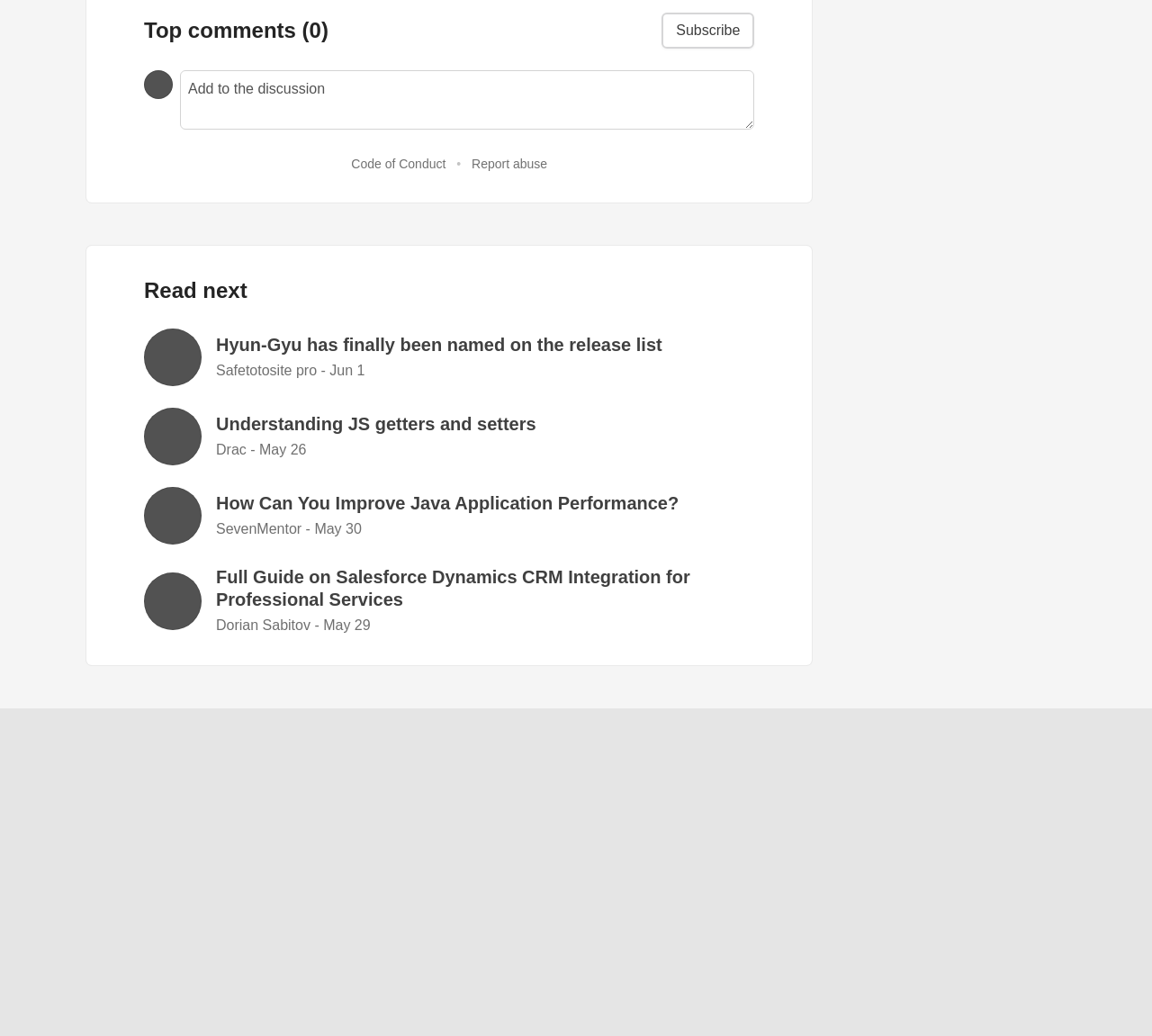What is the name of the platform that powers the community?
Use the screenshot to answer the question with a single word or phrase.

Forem